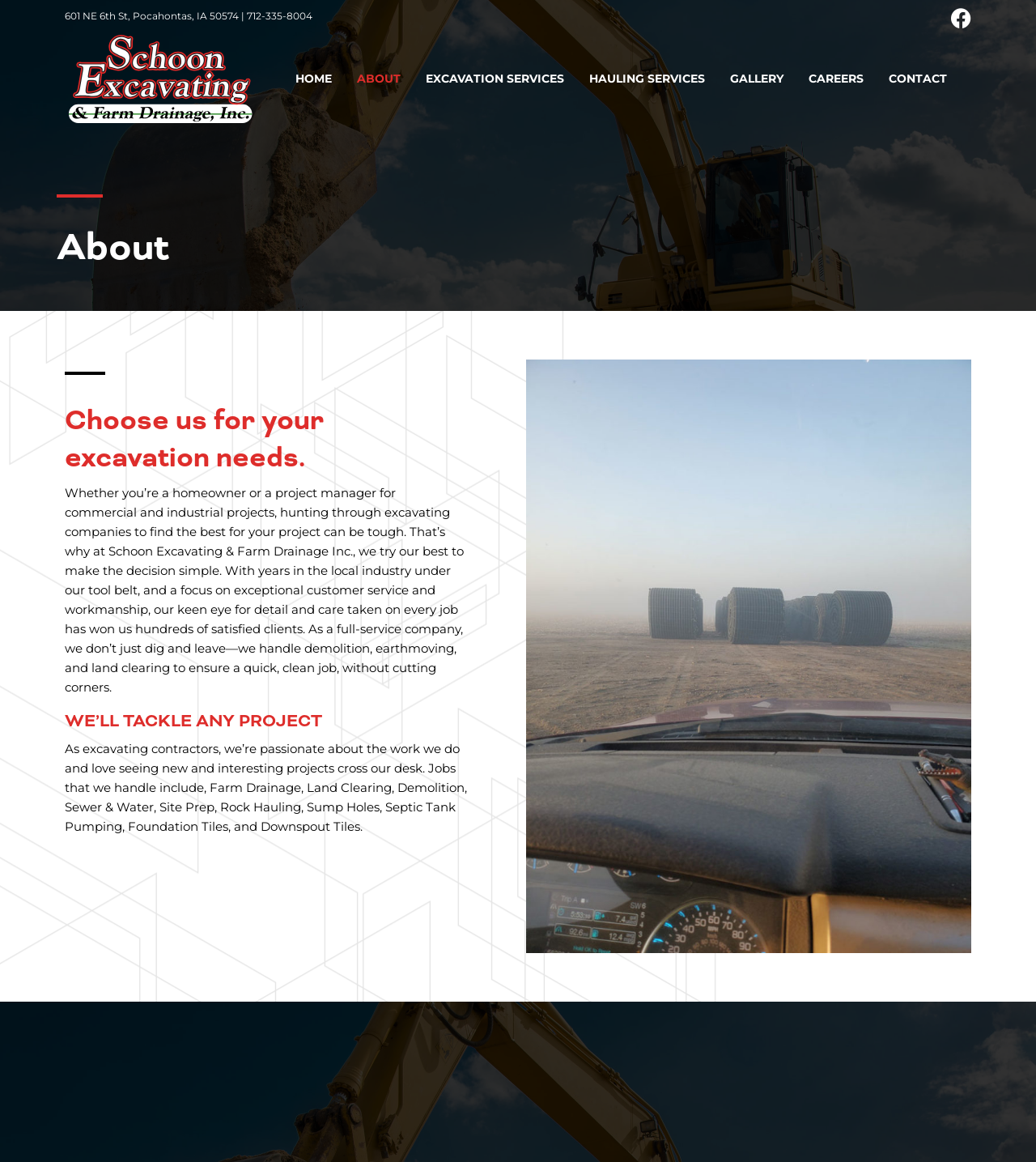Determine the bounding box coordinates of the clickable element necessary to fulfill the instruction: "View EXCAVATION SERVICES". Provide the coordinates as four float numbers within the 0 to 1 range, i.e., [left, top, right, bottom].

[0.411, 0.062, 0.545, 0.074]